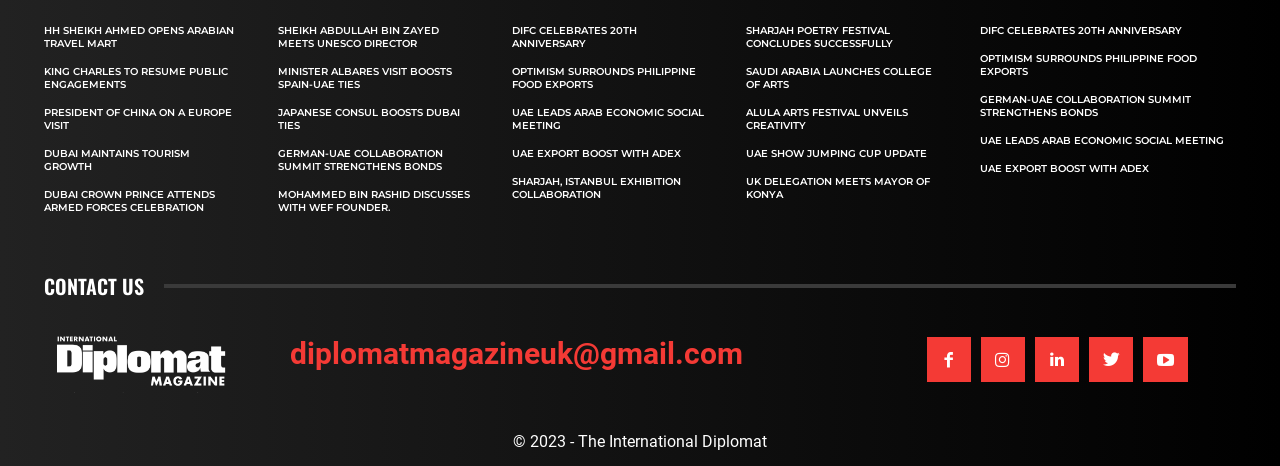Look at the image and write a detailed answer to the question: 
What is the copyright year of this webpage?

I searched for a copyright statement on the webpage, and I found '© 2023 - The International Diplomat' which indicates that the copyright year is 2023.